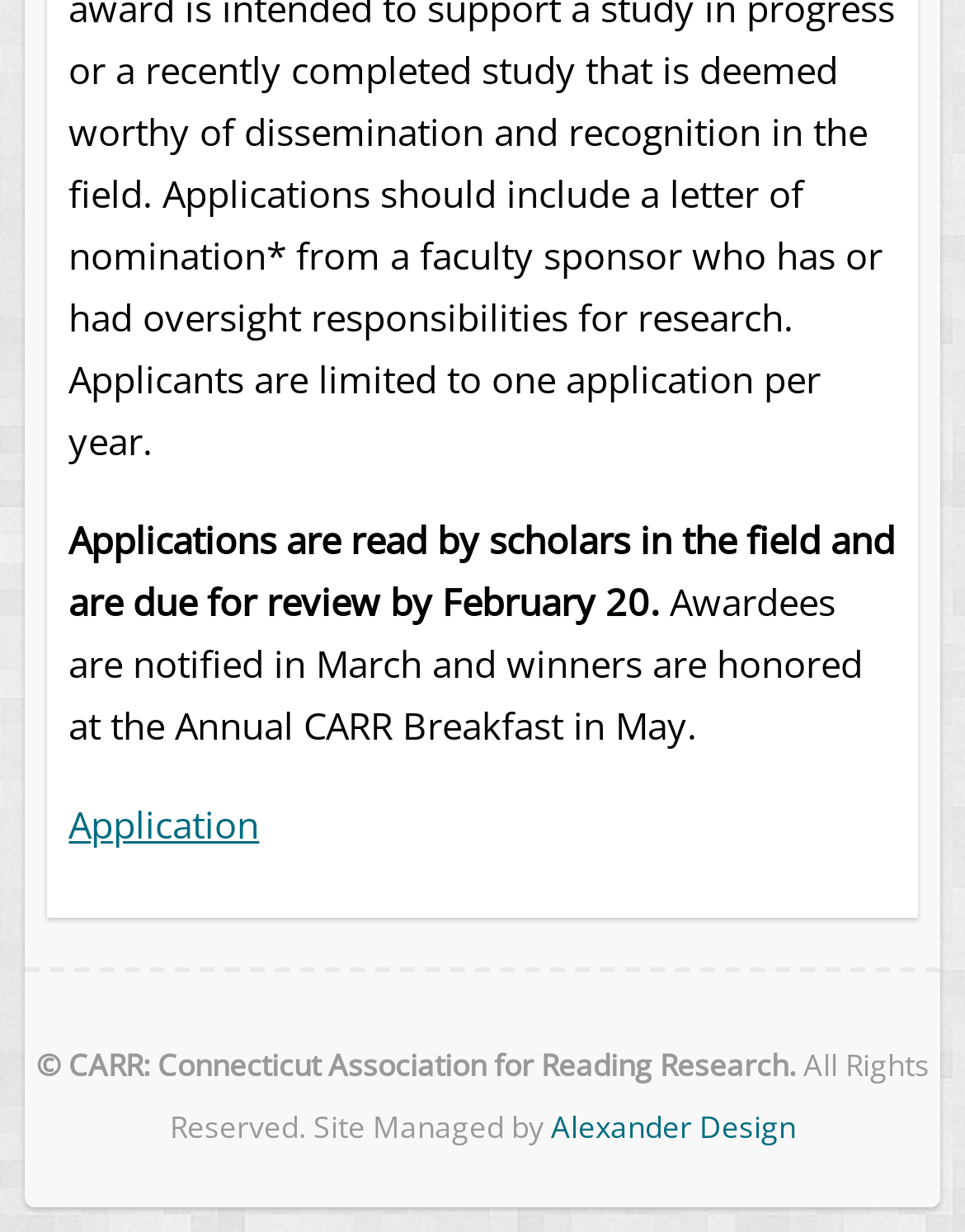What is the deadline for application review?
Utilize the information in the image to give a detailed answer to the question.

The deadline for application review can be found in the first StaticText element, which states 'Applications are read by scholars in the field and are due for review by February 20.'